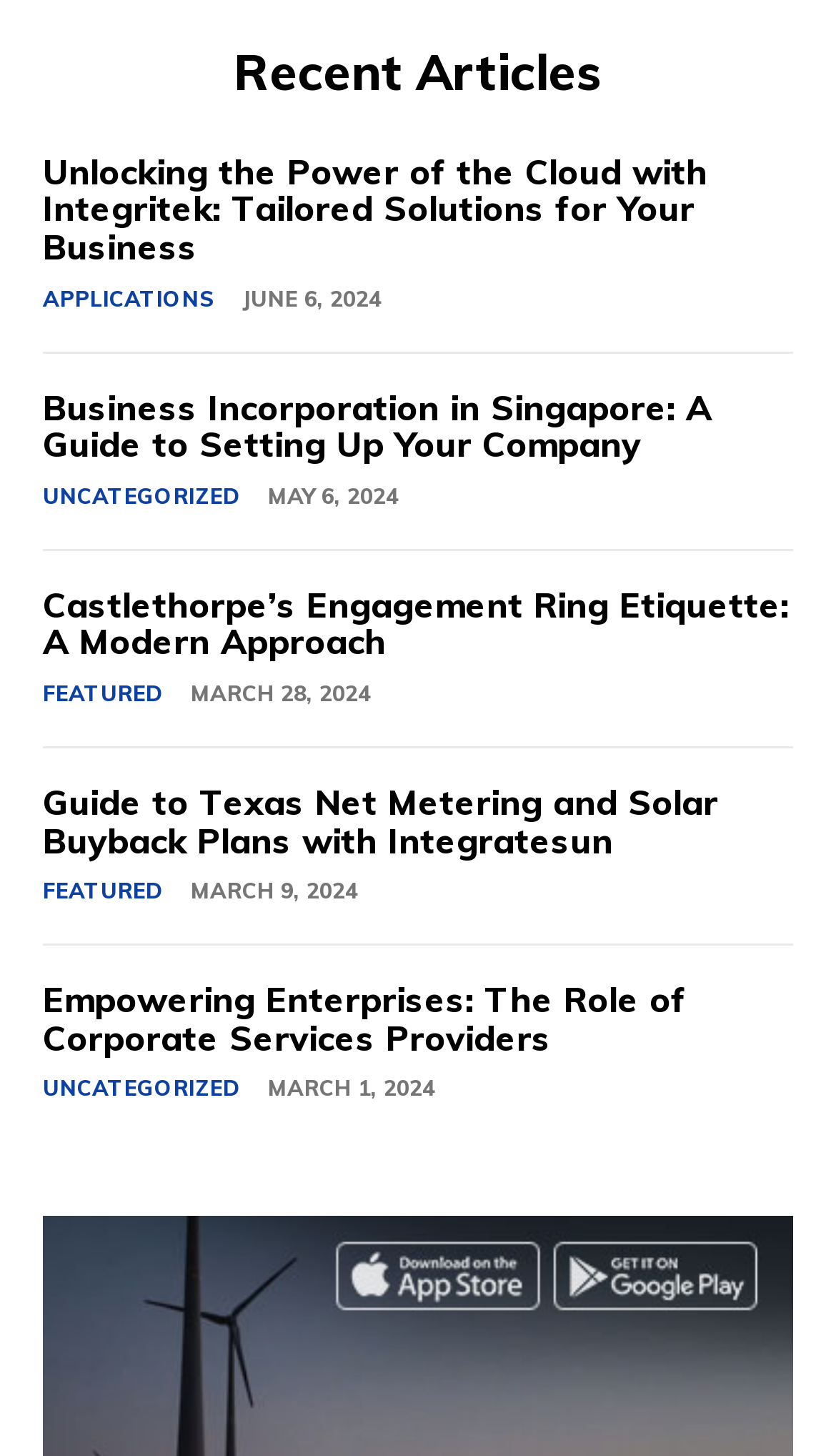How many articles are listed on this page?
Refer to the image and give a detailed response to the question.

There are 5 articles listed on this page, each with a heading, link, and timestamp. The articles are listed in a vertical order, with the most recent one at the top.